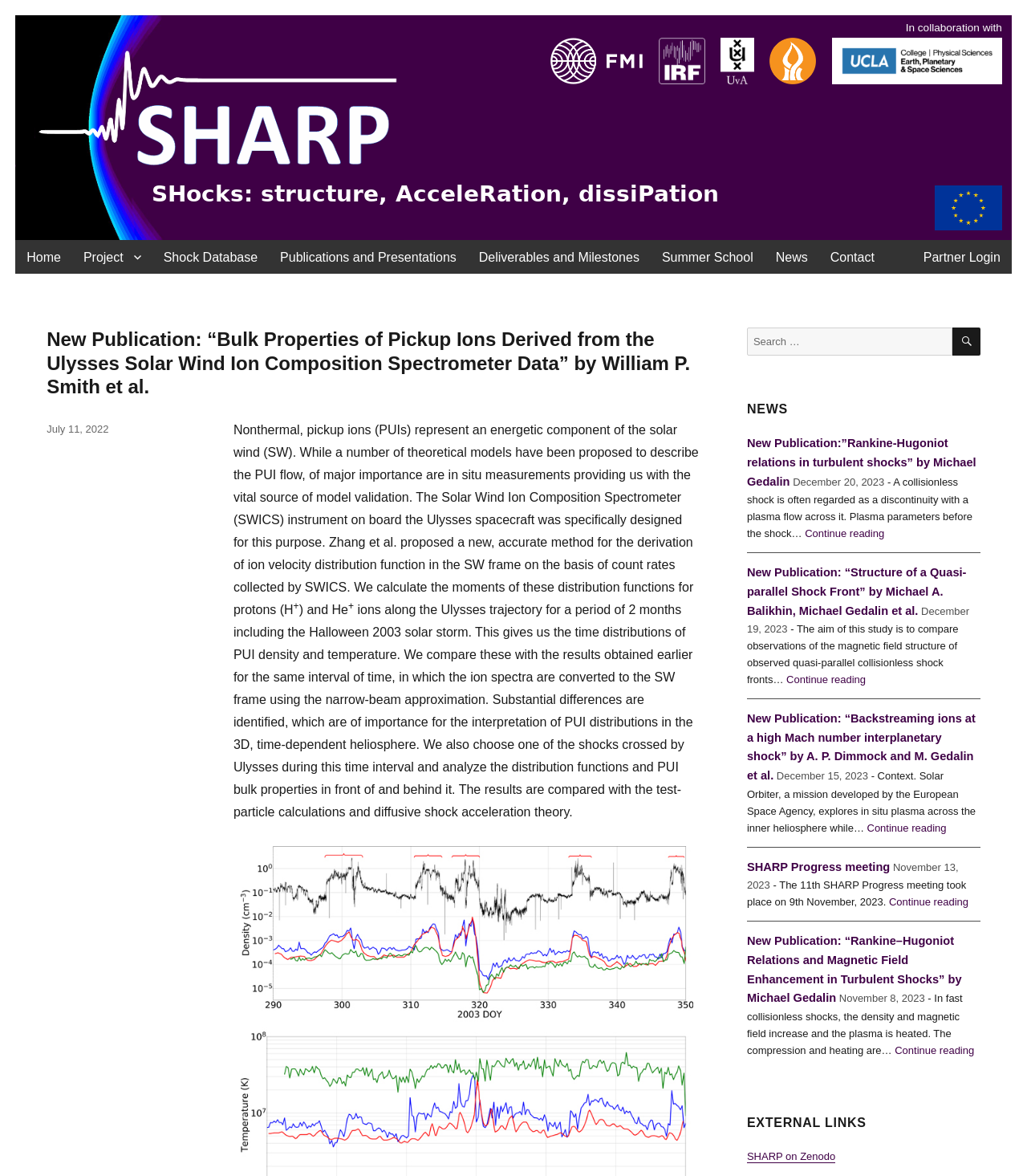Identify the bounding box coordinates of the area you need to click to perform the following instruction: "Visit SHARP on Zenodo".

[0.727, 0.978, 0.813, 0.988]